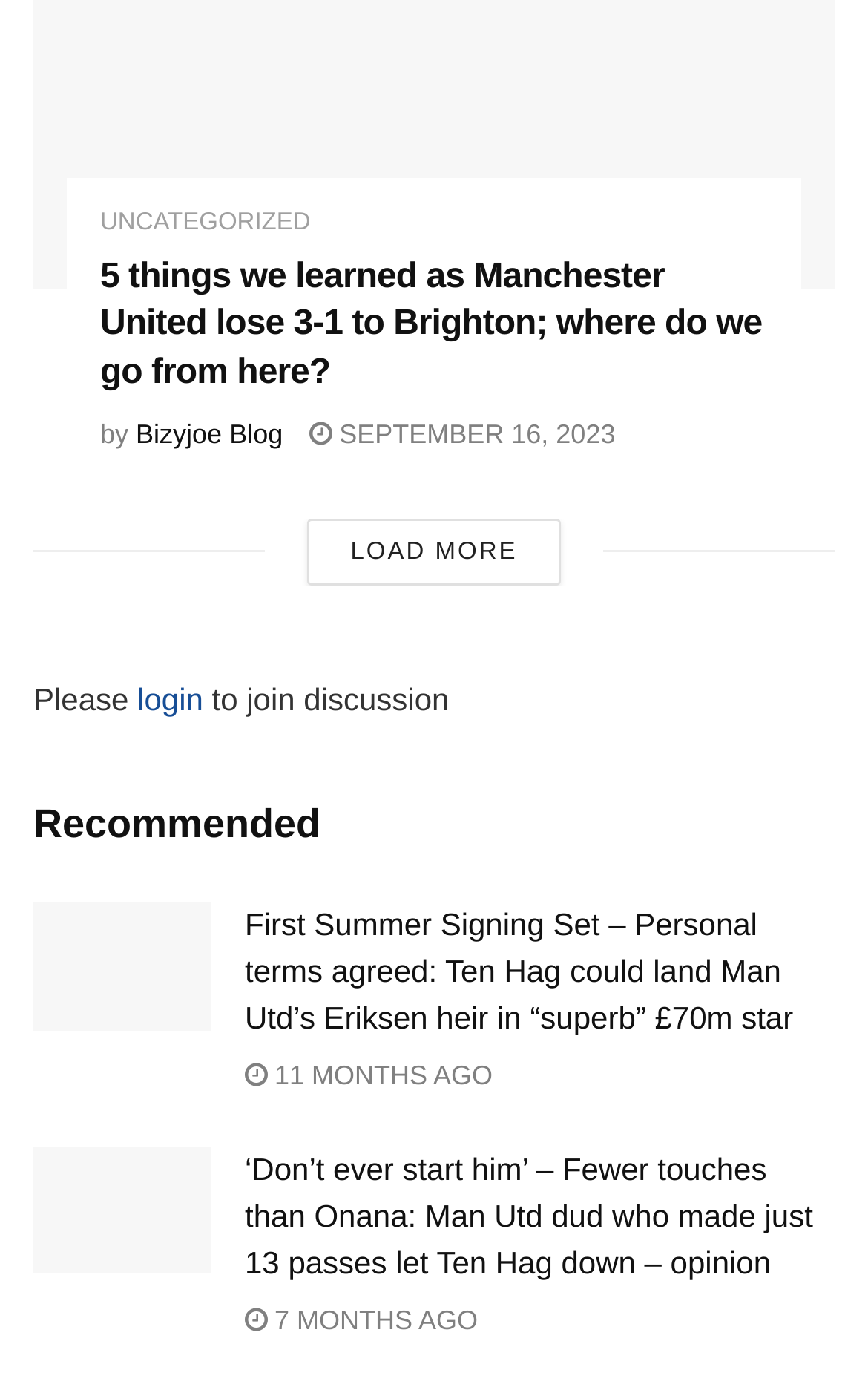How many articles are on this webpage?
Based on the screenshot, answer the question with a single word or phrase.

2